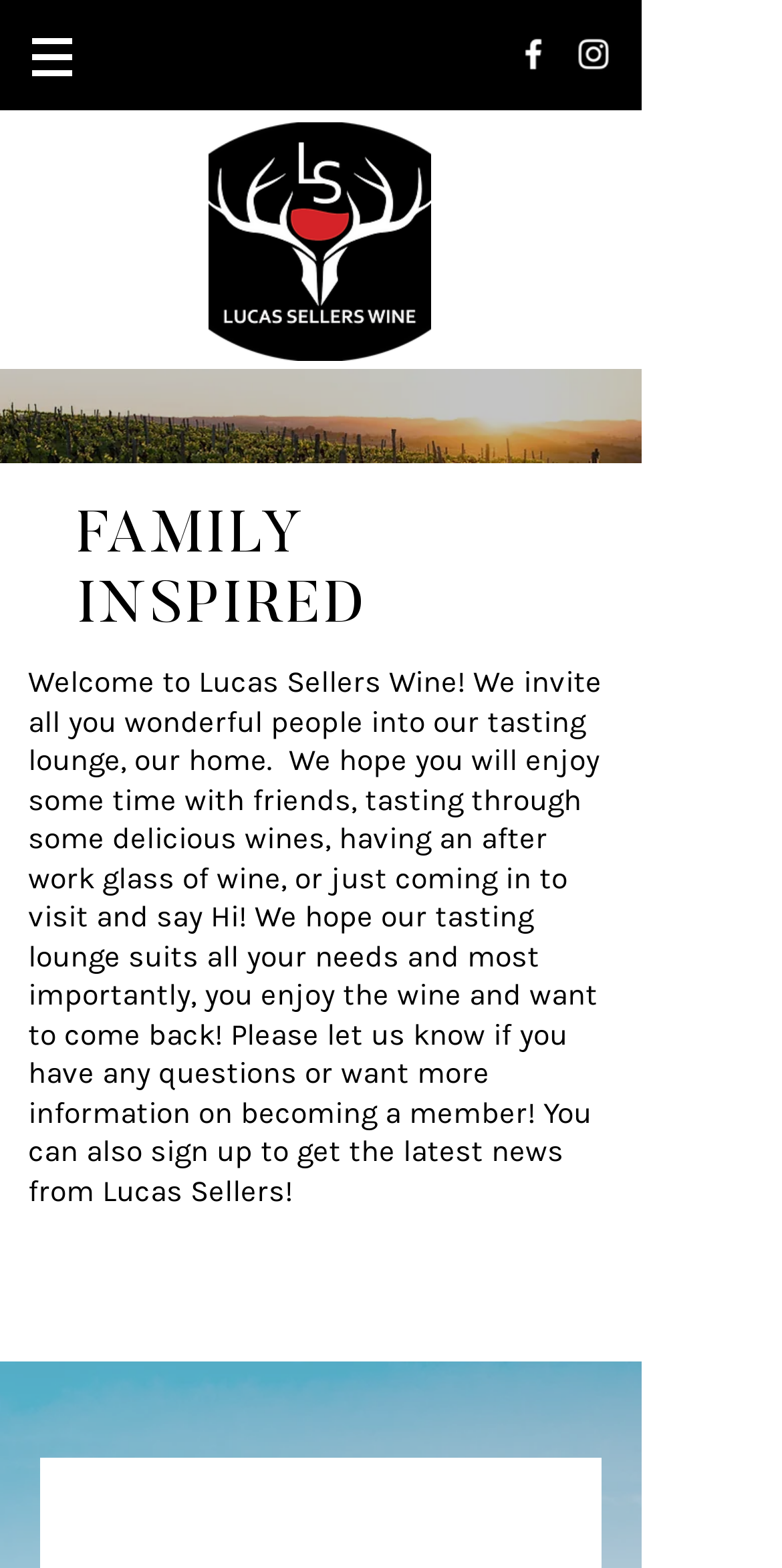Answer in one word or a short phrase: 
What is the tone of the webpage?

Welcoming